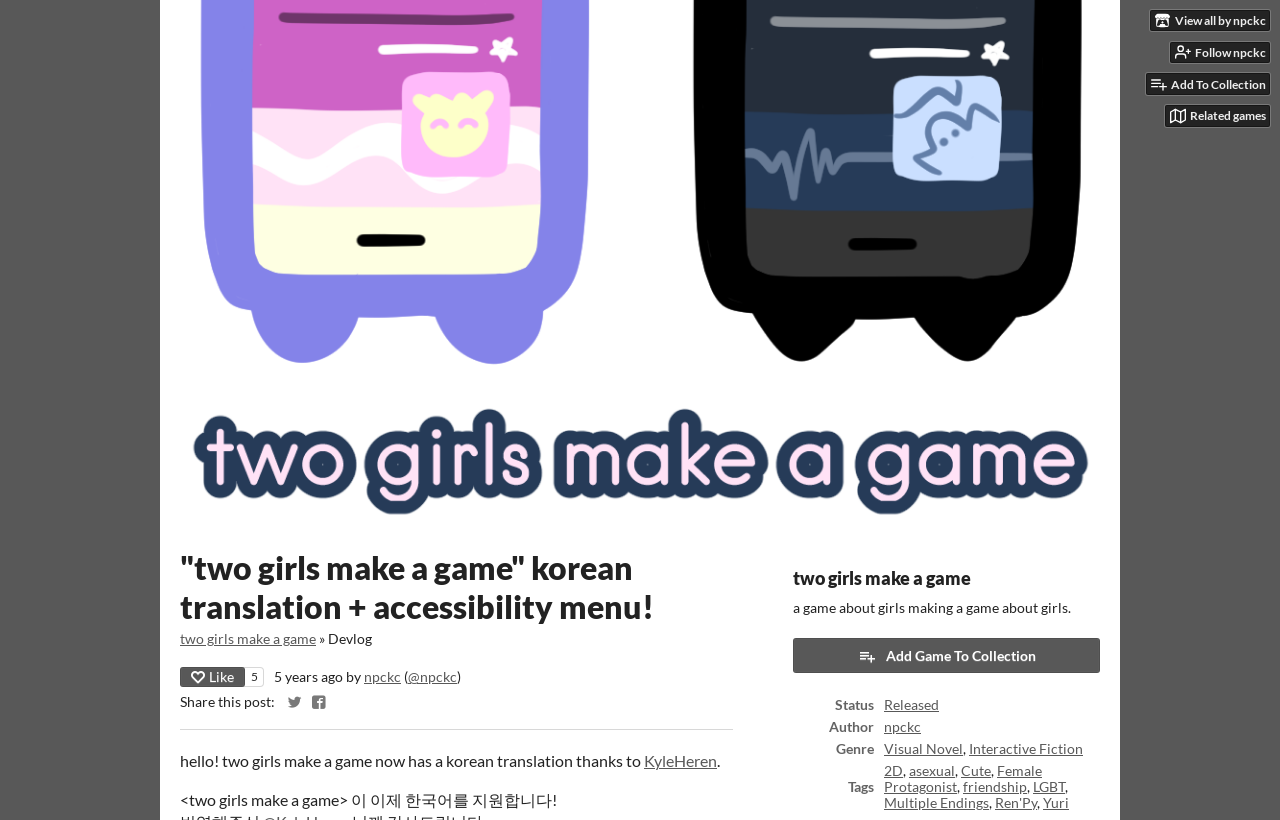Provide an in-depth caption for the contents of the webpage.

This webpage is about a game called "Two Girls Make a Game" and its Korean translation. At the top, there are several links and images, including a profile picture of the game's creator, npckc. Below these links, there is a large image of the game's title, "Two Girls Make a Game", which takes up most of the top half of the page.

The main content of the page is divided into two sections. The left section has a heading that reads "Two Girls Make a Game" and a brief description of the game, which is a visual novel and interactive fiction game about girls making a game about girls. Below this, there are several links to add the game to a collection, share it on social media, and view related games.

The right section of the page has a heading that reads "Two Girls Make a Game Korean Translation + Accessibility Menu!" and a message thanking KyleHeren for the translation. Below this, there is a table with information about the game, including its status, author, genre, and tags. The tags include 2D, asexual, cute, female protagonist, friendship, LGBT, multiple endings, Ren'Py, and Yuri.

Throughout the page, there are several images, including icons for links and a separator line that divides the two sections of the page. The overall layout is organized, with clear headings and concise text that provides information about the game and its translation.